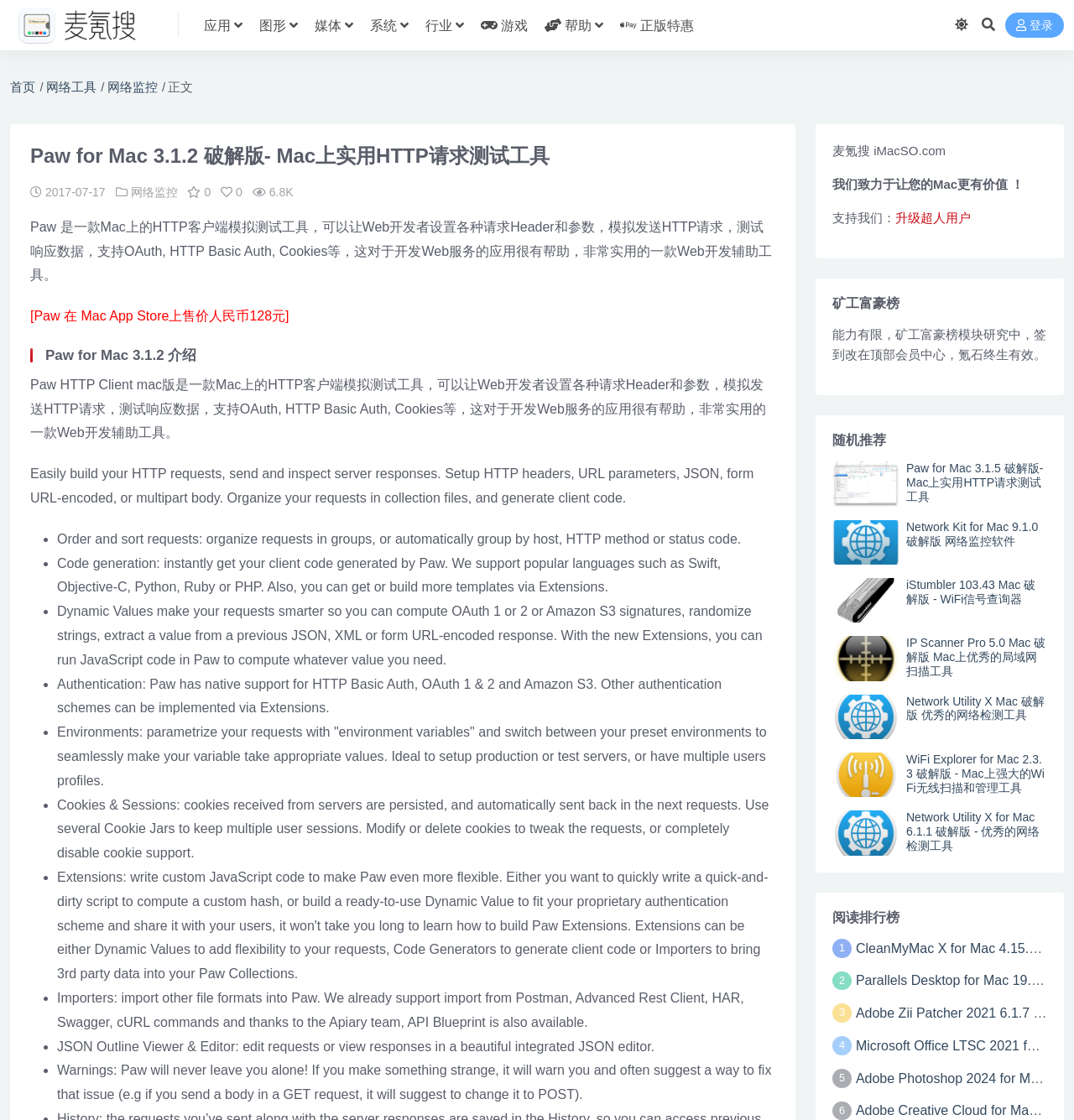Please identify the bounding box coordinates for the region that you need to click to follow this instruction: "view the network monitor".

[0.1, 0.071, 0.147, 0.084]